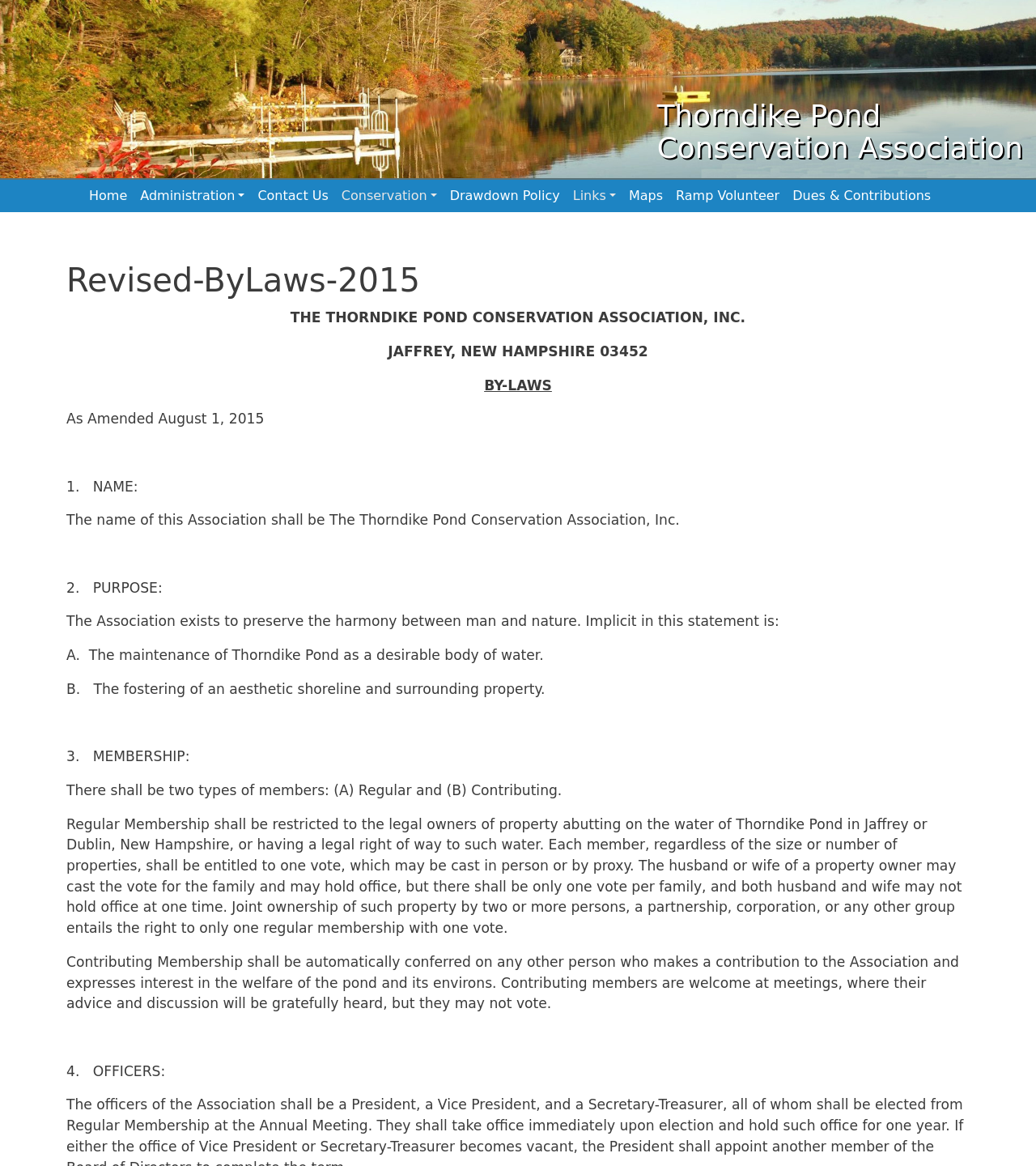Find the bounding box of the web element that fits this description: "Decline".

None